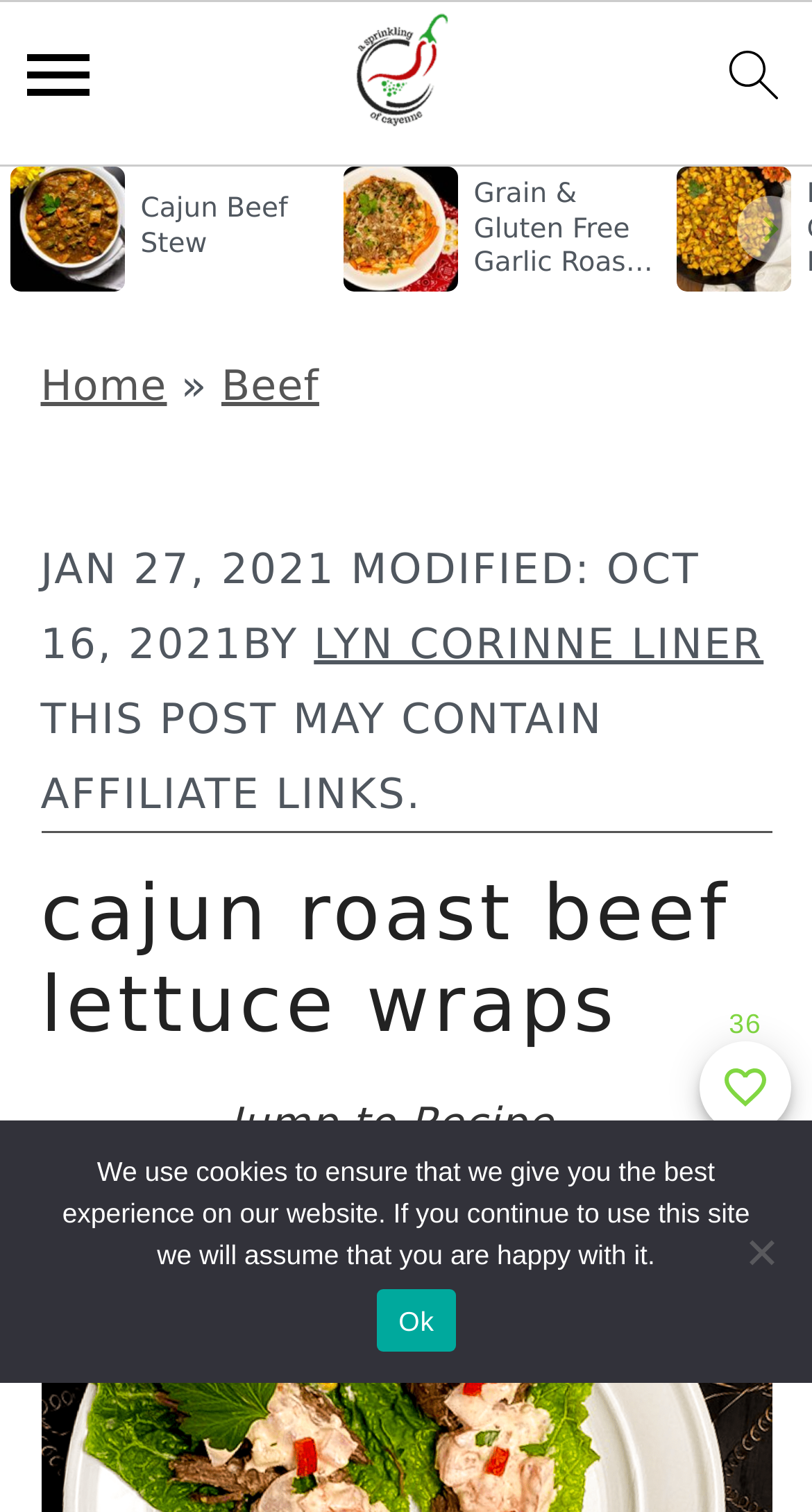Find the bounding box coordinates of the element you need to click on to perform this action: 'jump to recipe'. The coordinates should be represented by four float values between 0 and 1, in the format [left, top, right, bottom].

[0.282, 0.719, 0.682, 0.752]